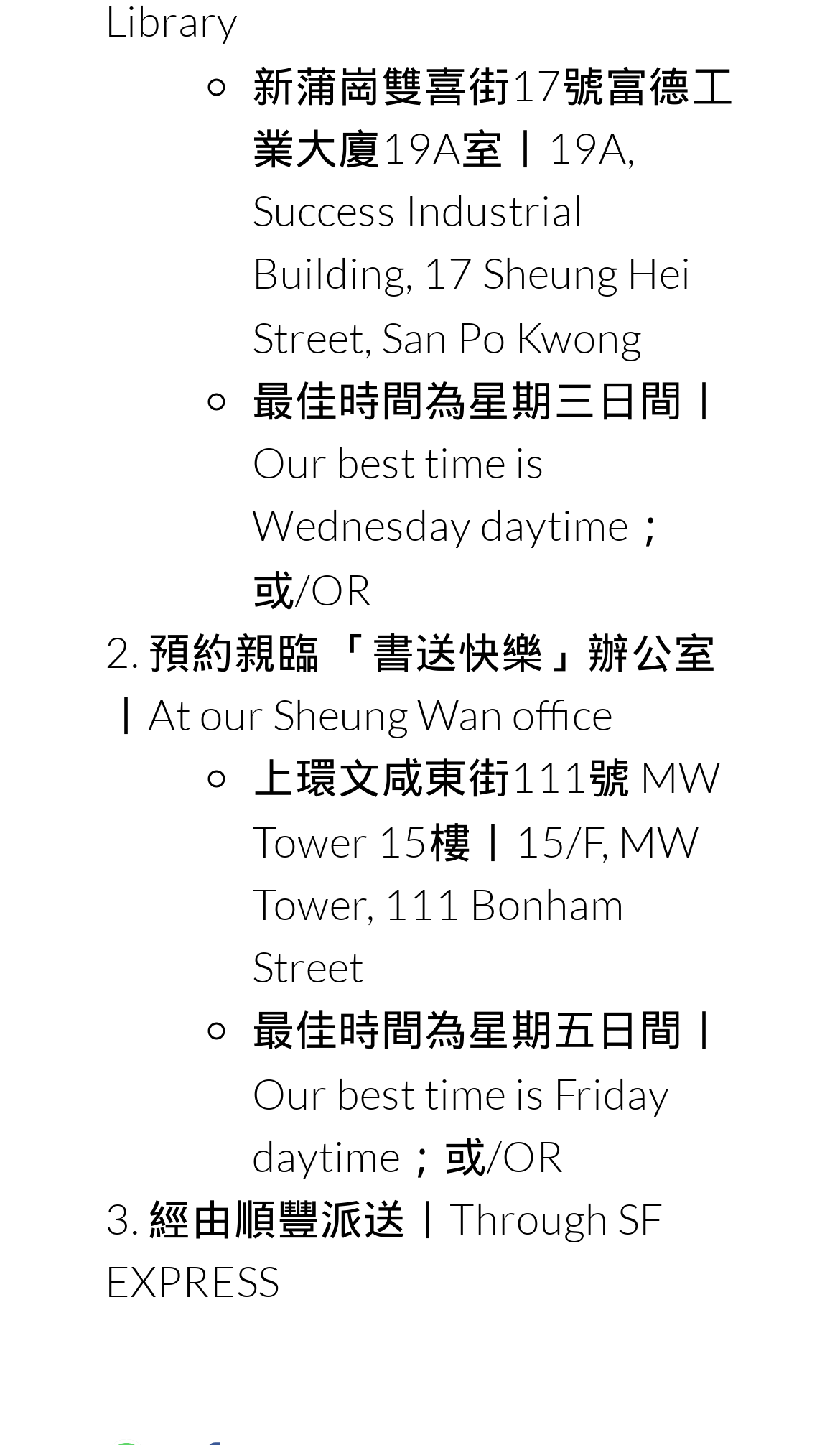Locate the bounding box coordinates of the region to be clicked to comply with the following instruction: "Visit Facebook page". The coordinates must be four float numbers between 0 and 1, in the form [left, top, right, bottom].

[0.174, 0.789, 0.264, 0.841]